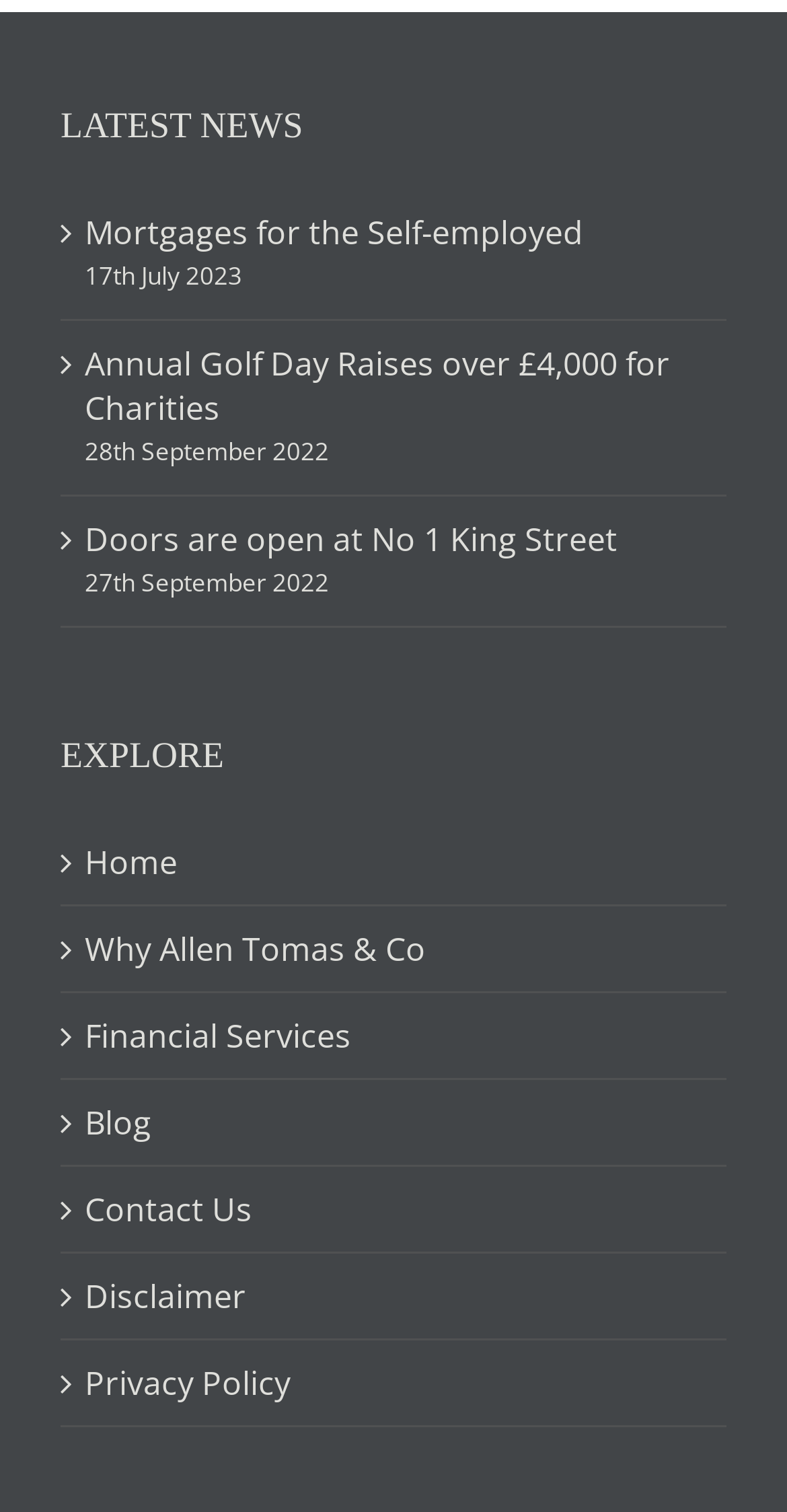Using the information shown in the image, answer the question with as much detail as possible: What is the date of the 'Annual Golf Day' news article?

The date of the 'Annual Golf Day' news article is '28th September 2022' because it is listed next to the link 'Annual Golf Day Raises over £4,000 for Charities'.